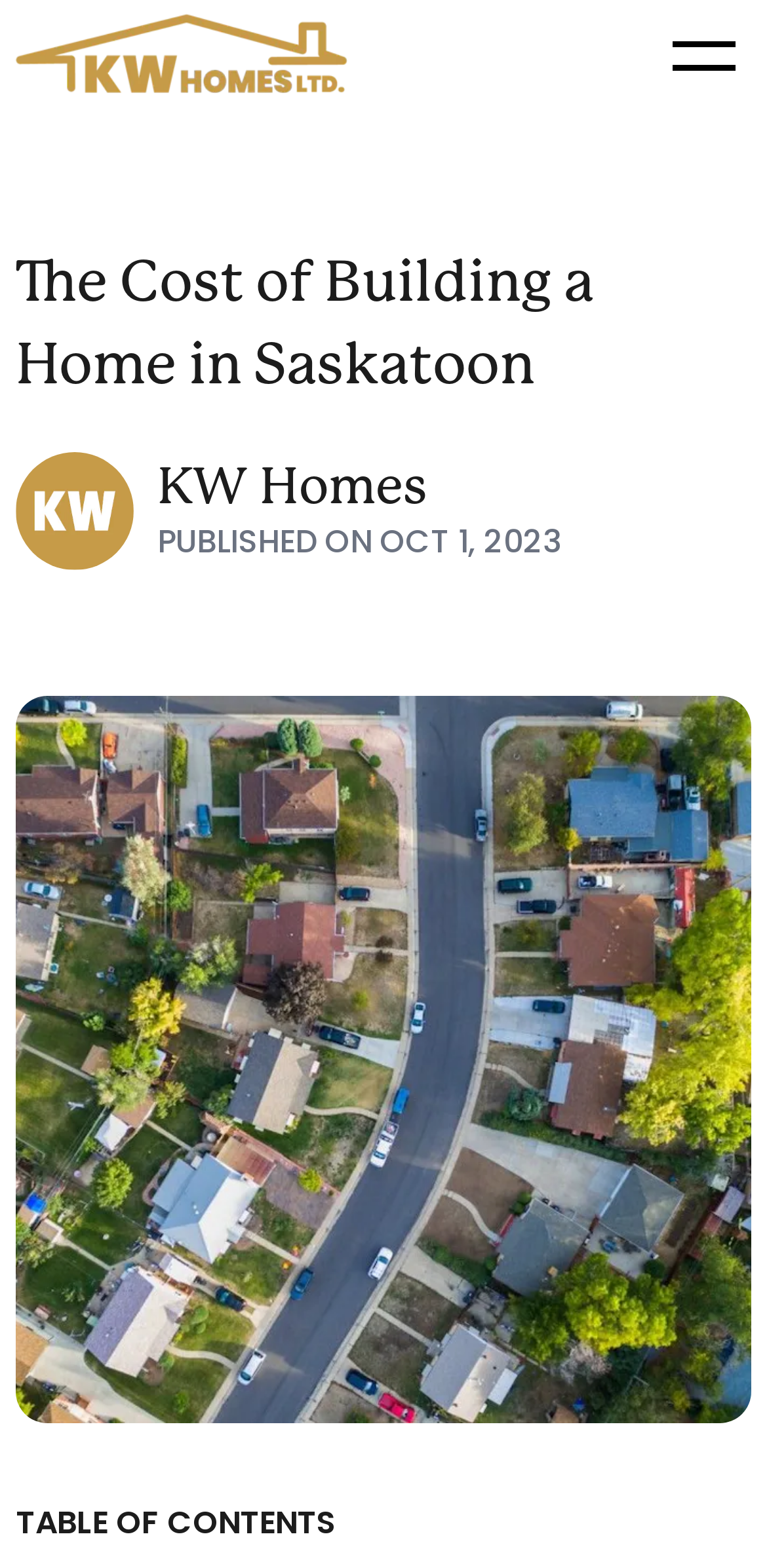Generate a thorough caption that explains the contents of the webpage.

The webpage is about a blog post titled "The Cost of Building a Home in Saskatoon" by KW Homes, a trusted Saskatoon home builder. At the top left of the page, there is a link to the KW Homes website, accompanied by a small image of the company's logo. 

Below the link, there is a prominent heading that displays the title of the blog post. To the right of the heading, there is a button, but its purpose is not clear. 

On the left side of the page, there is a large image that appears to be a promotional image for KW Homes, showcasing their custom home building services in Saskatoon. Below this image, there is a link to the KW Homes website, accompanied by a heading with the company's name. 

Adjacent to the link, there are two lines of text, indicating that the blog post was published on October 1, 2023. 

The main content of the blog post is likely located below these elements, but it is not explicitly described in the accessibility tree. However, there is a large image that spans the width of the page, which may be a header image or a separator for the blog post. 

At the very bottom of the page, there is a heading that reads "TABLE OF CONTENTS", which suggests that the blog post is organized into sections or chapters.